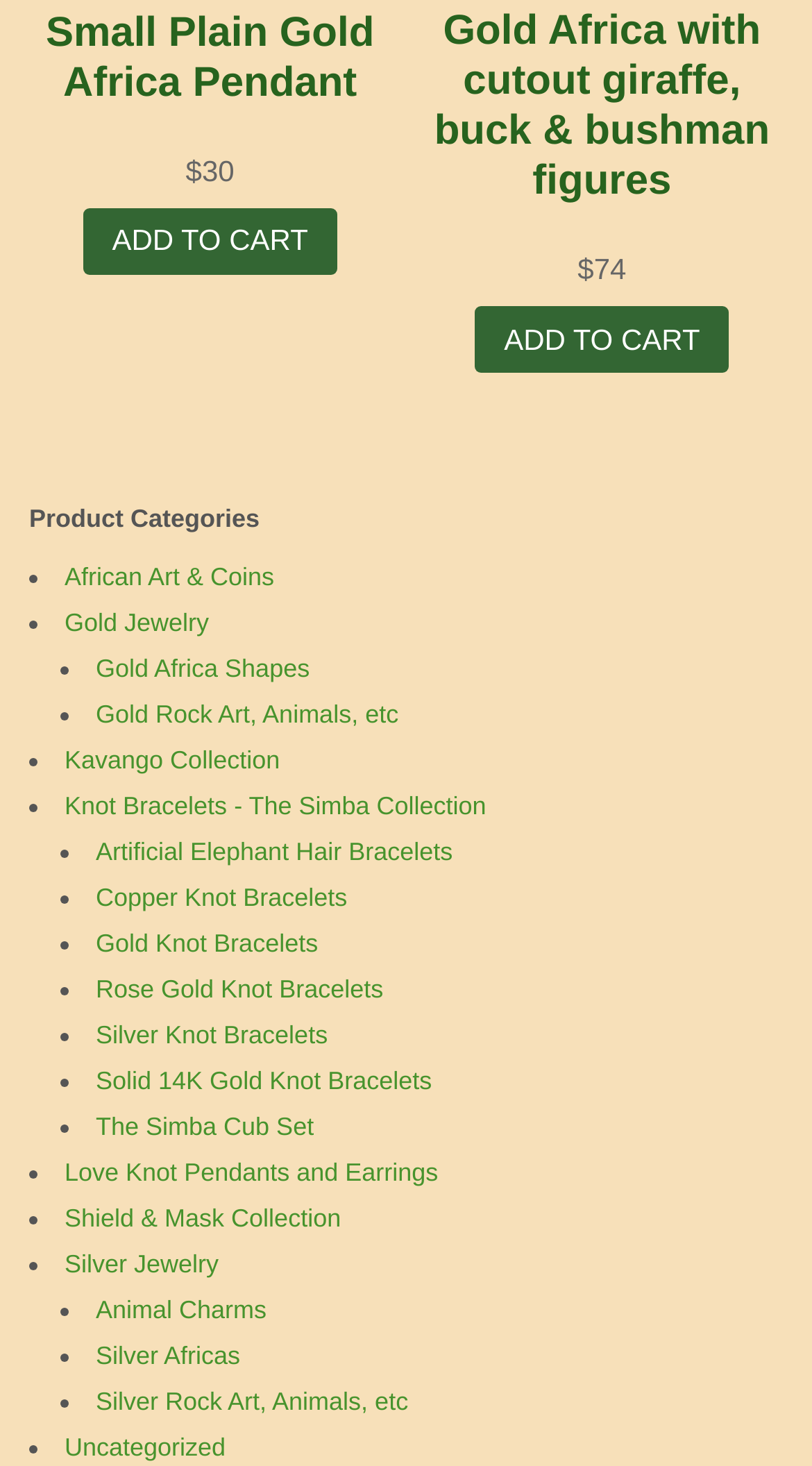Identify the bounding box coordinates for the UI element described as: "@baileyaro". The coordinates should be provided as four floats between 0 and 1: [left, top, right, bottom].

None